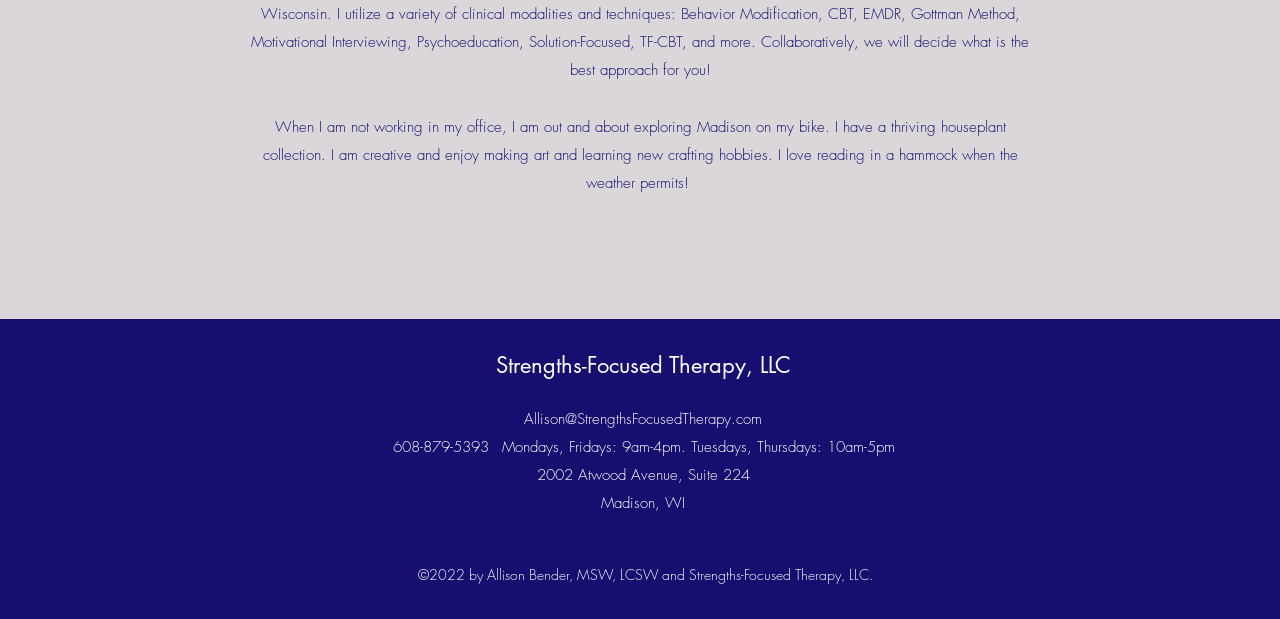What is the therapist's name?
Please answer the question with a single word or phrase, referencing the image.

Allison Bender